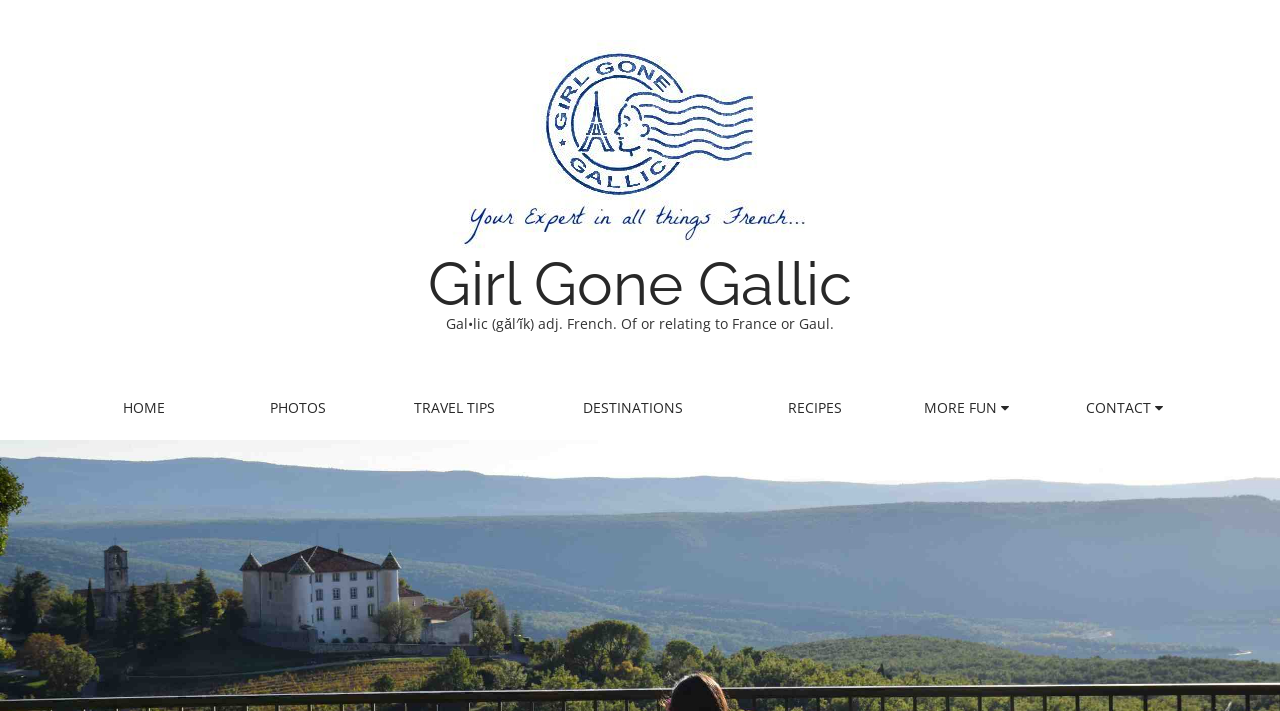Determine the bounding box coordinates of the region that needs to be clicked to achieve the task: "view photos".

[0.17, 0.551, 0.295, 0.596]